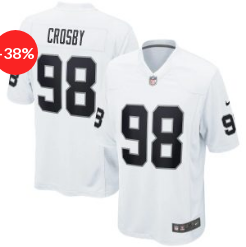Using the information in the image, give a detailed answer to the following question: What is the discount percentage on the jersey?

The discount percentage can be found in the caption where it mentions 'a red tag indicating a **38% discount** signals a great deal for a premium quality jersey'.